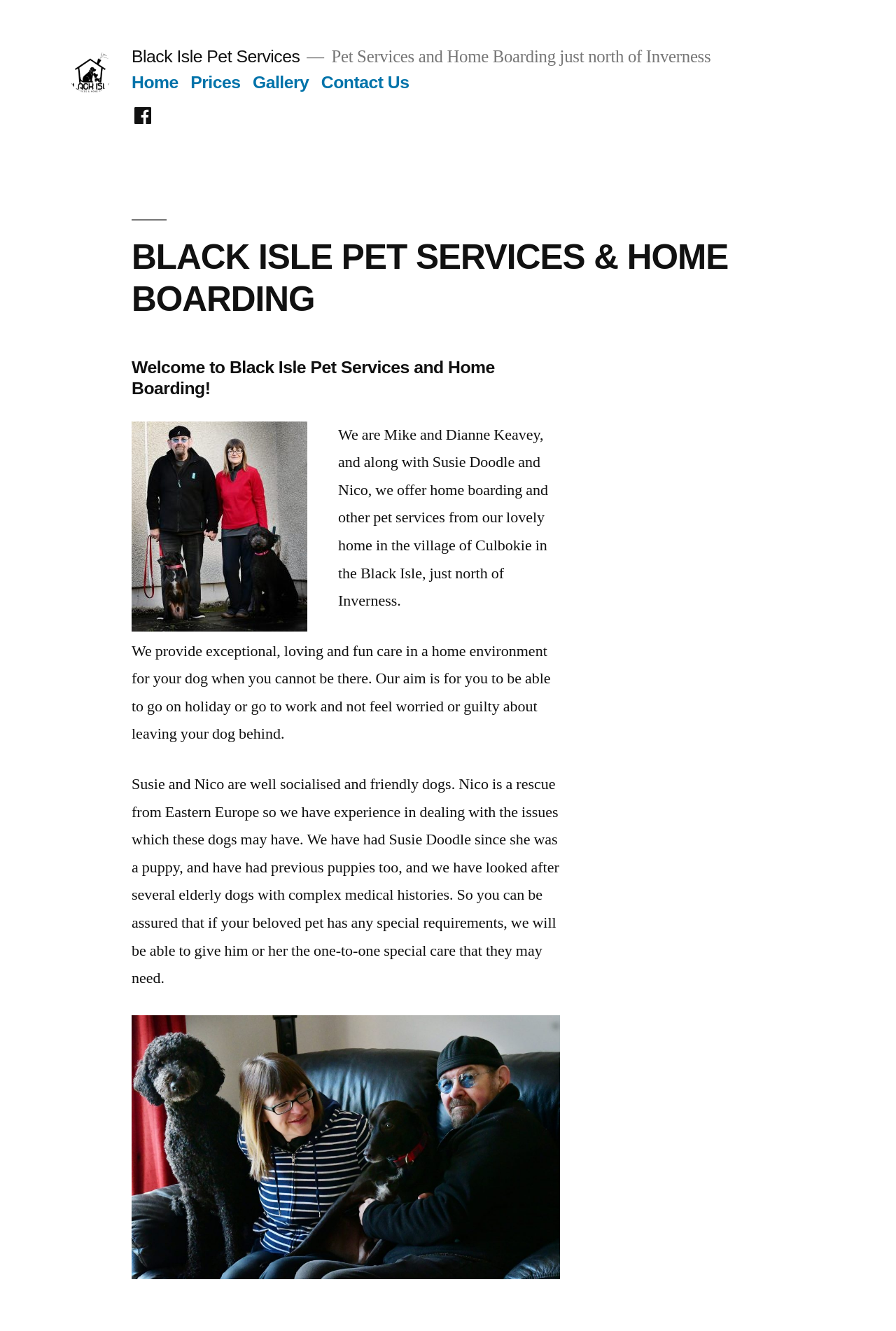How many links are in the top menu?
Answer the question with a thorough and detailed explanation.

The top menu can be found in the top-center of the webpage, and it contains four links: 'Home', 'Prices', 'Gallery', and 'Contact Us'.